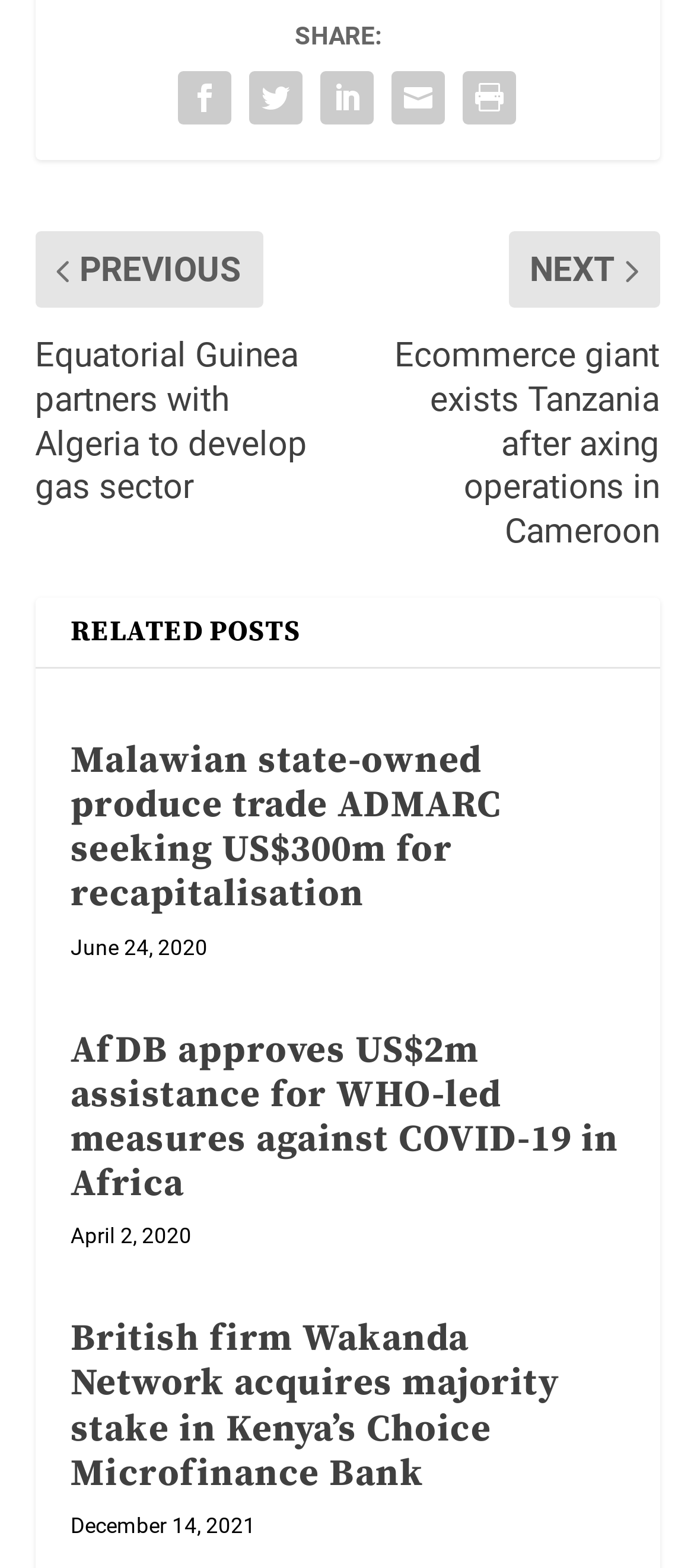Please provide the bounding box coordinates for the element that needs to be clicked to perform the following instruction: "Click the share button". The coordinates should be given as four float numbers between 0 and 1, i.e., [left, top, right, bottom].

[0.244, 0.04, 0.346, 0.085]